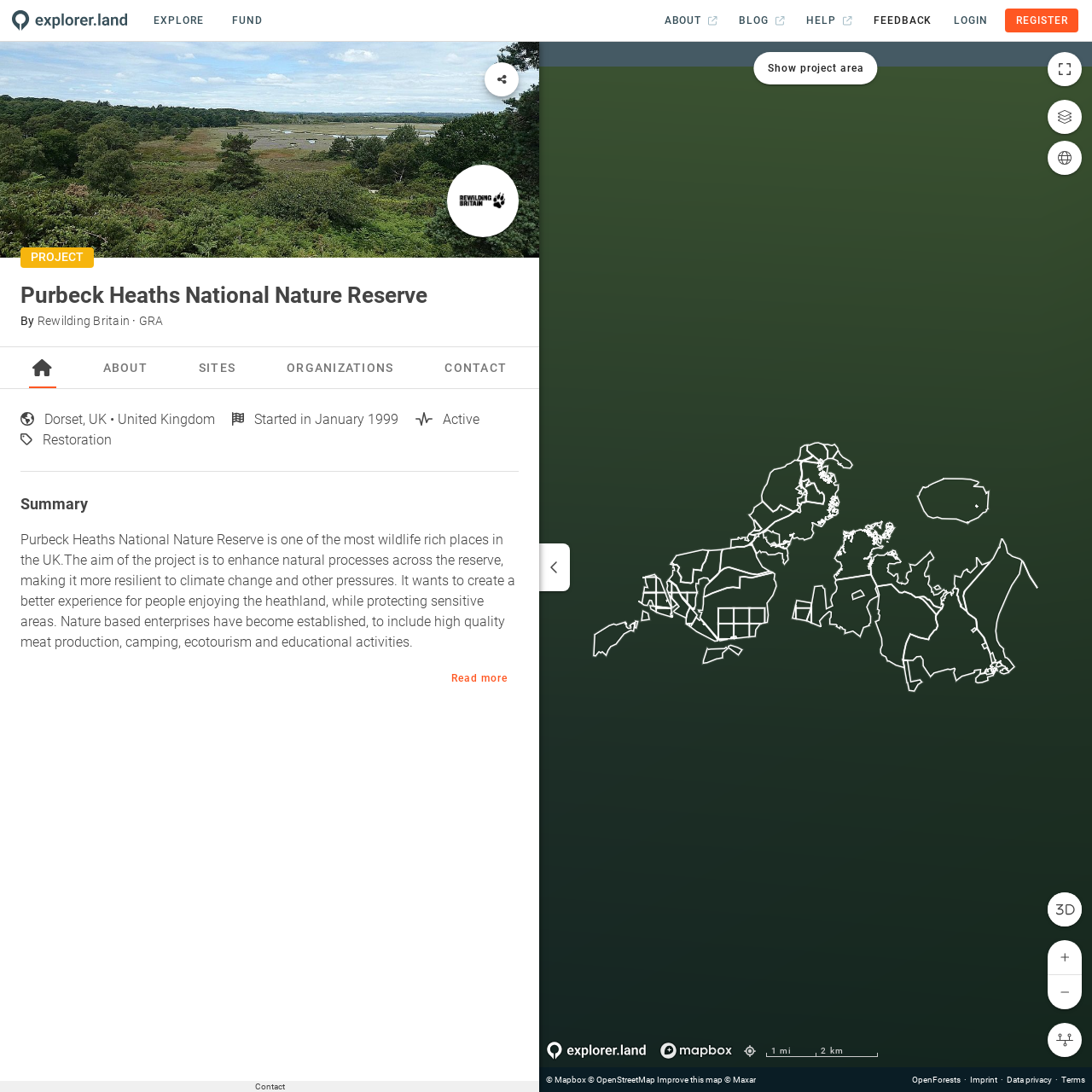Give a one-word or short-phrase answer to the following question: 
What is the name of the national nature reserve?

Purbeck Heaths